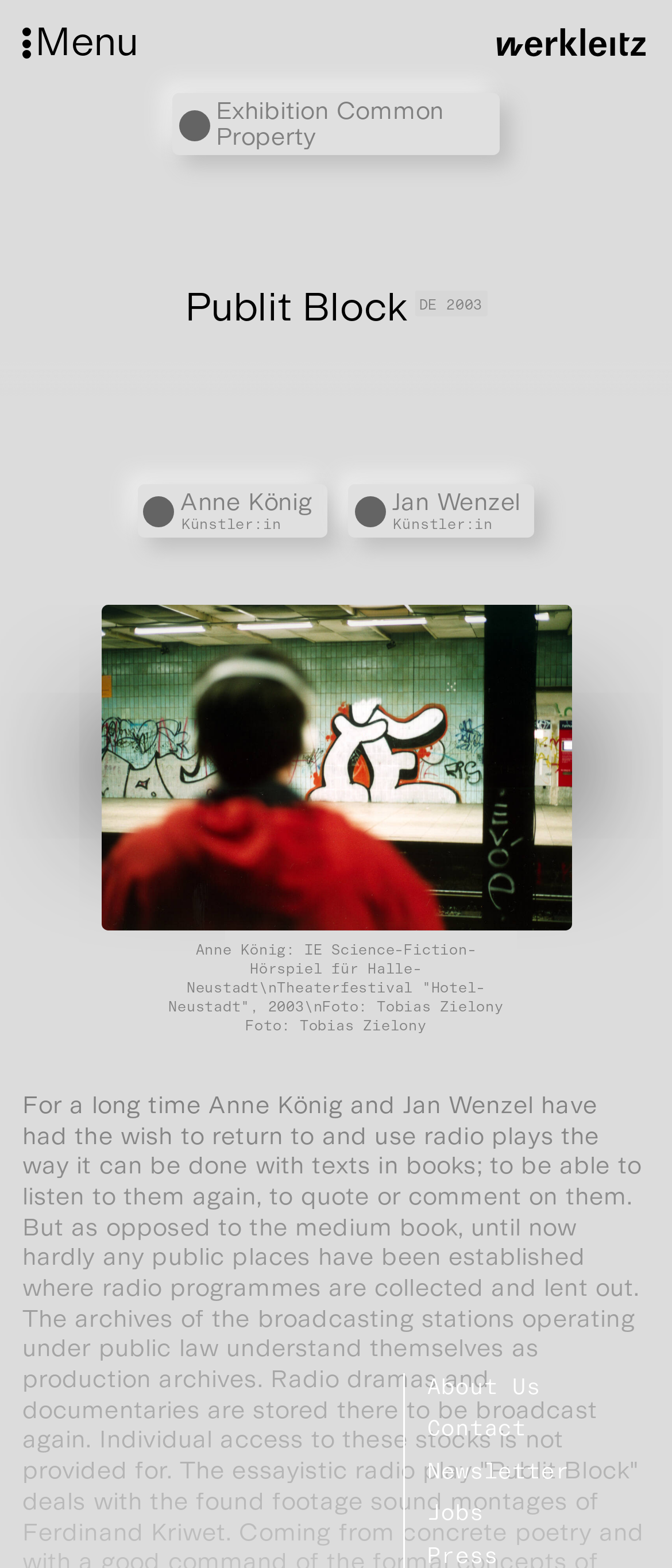What is the title of the exhibition?
Answer with a single word or short phrase according to what you see in the image.

Exhibition Common Property